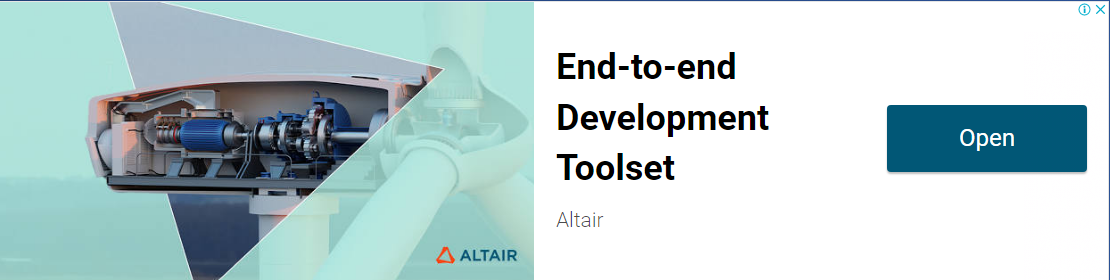What is the name of the company offering the toolset?
Answer with a single word or short phrase according to what you see in the image.

Altair